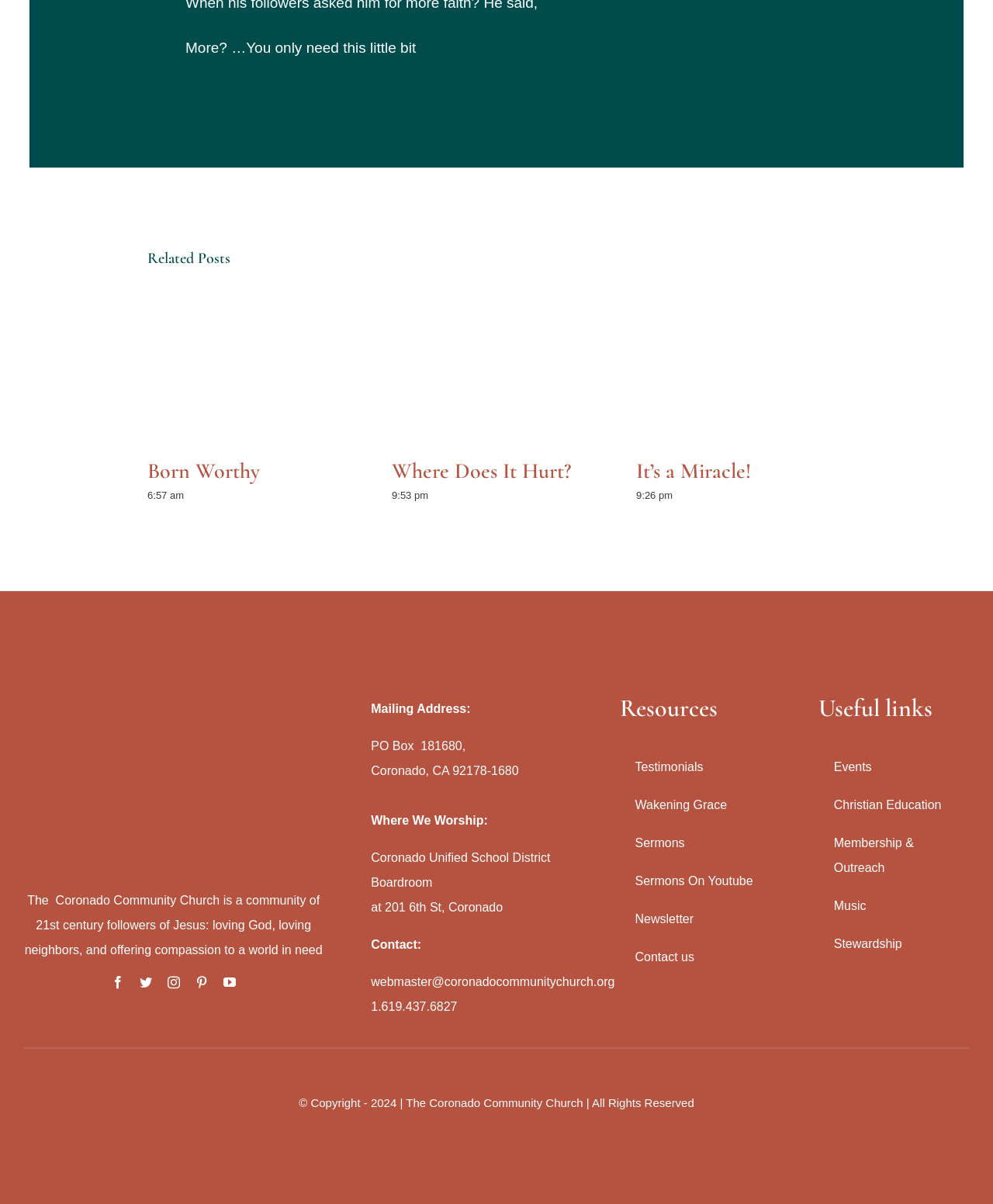Determine the bounding box coordinates for the UI element matching this description: "Christian Education".

[0.824, 0.653, 0.976, 0.685]